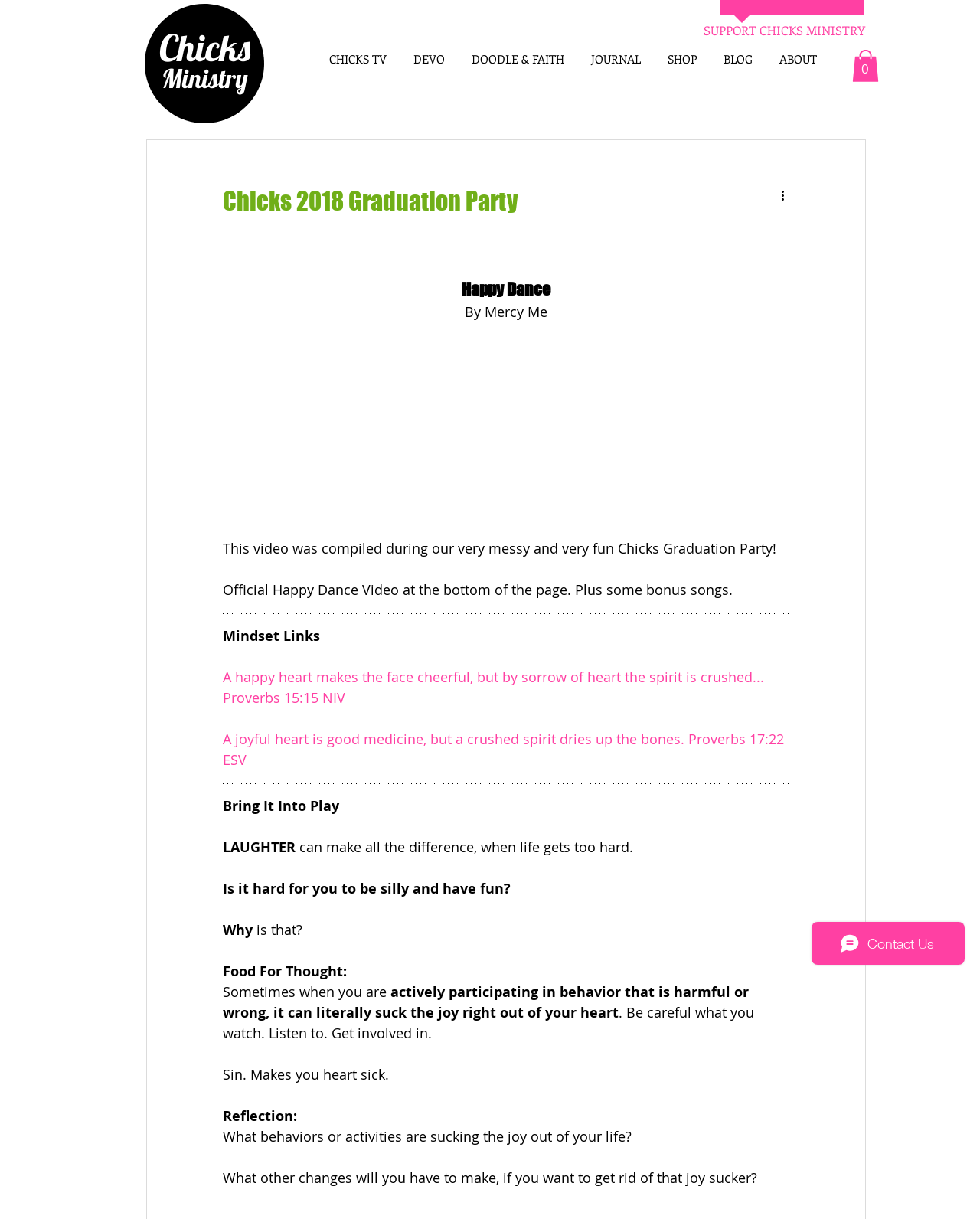Please answer the following question using a single word or phrase: 
Who is the author of the video?

Mercy Me